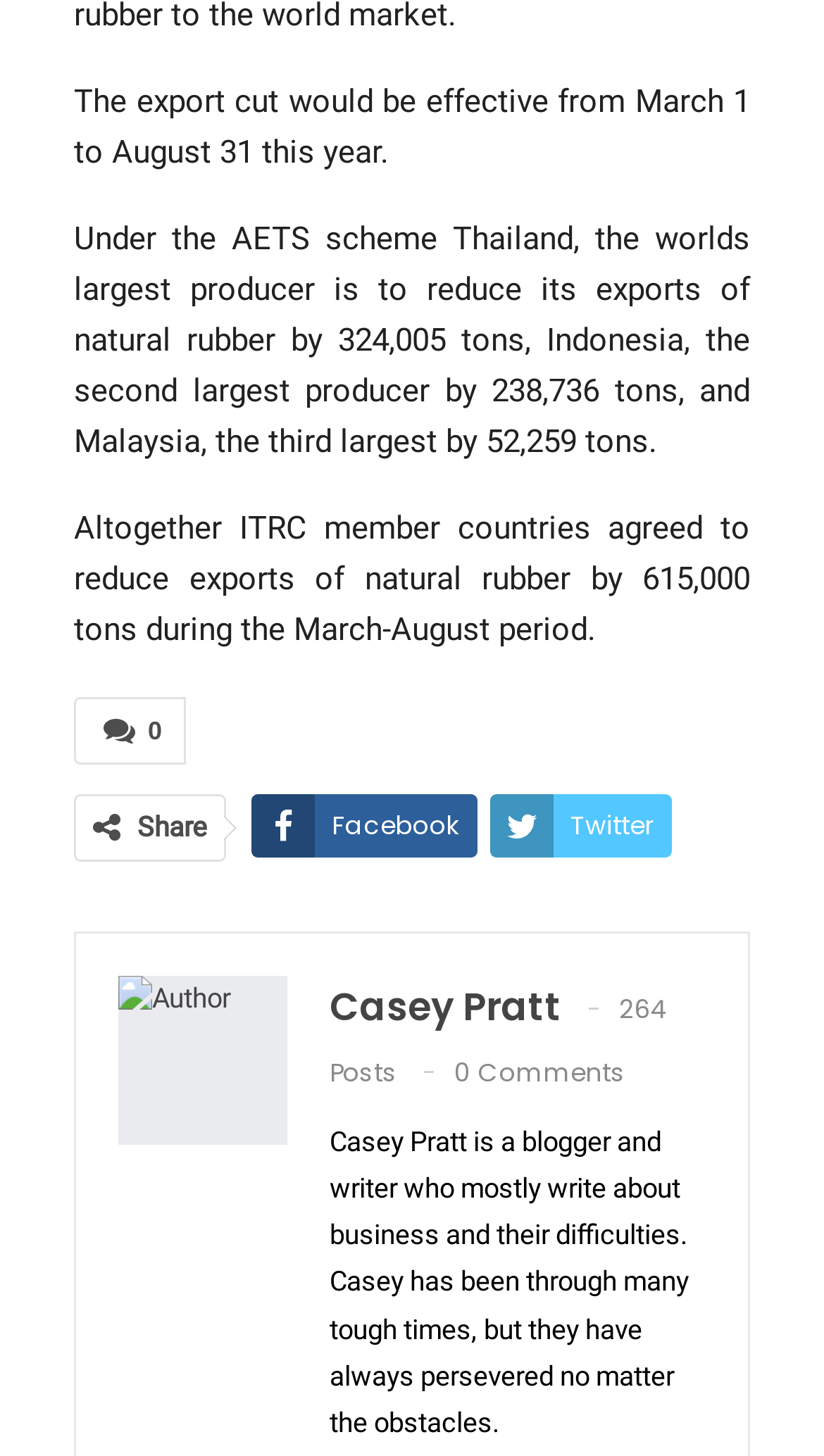What is the purpose of the links at the bottom of the page?
Give a detailed explanation using the information visible in the image.

The purpose of the links at the bottom of the page can be inferred by looking at the icons and text associated with each link, such as 'Facebook', 'Twitter', and 'Share'. These links are likely intended to allow users to share the article on various social media platforms.